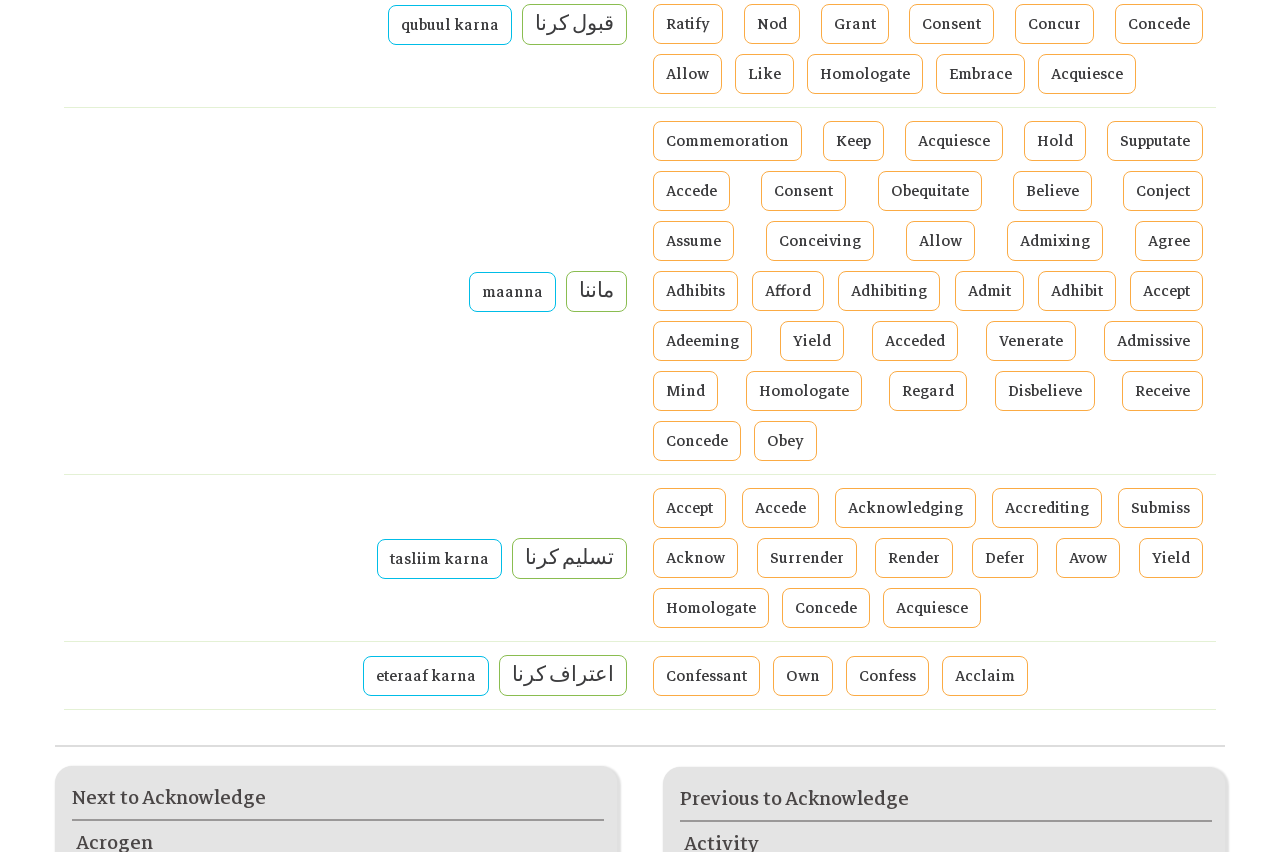Please answer the following question using a single word or phrase: 
How many grid cells are there in the first row?

2